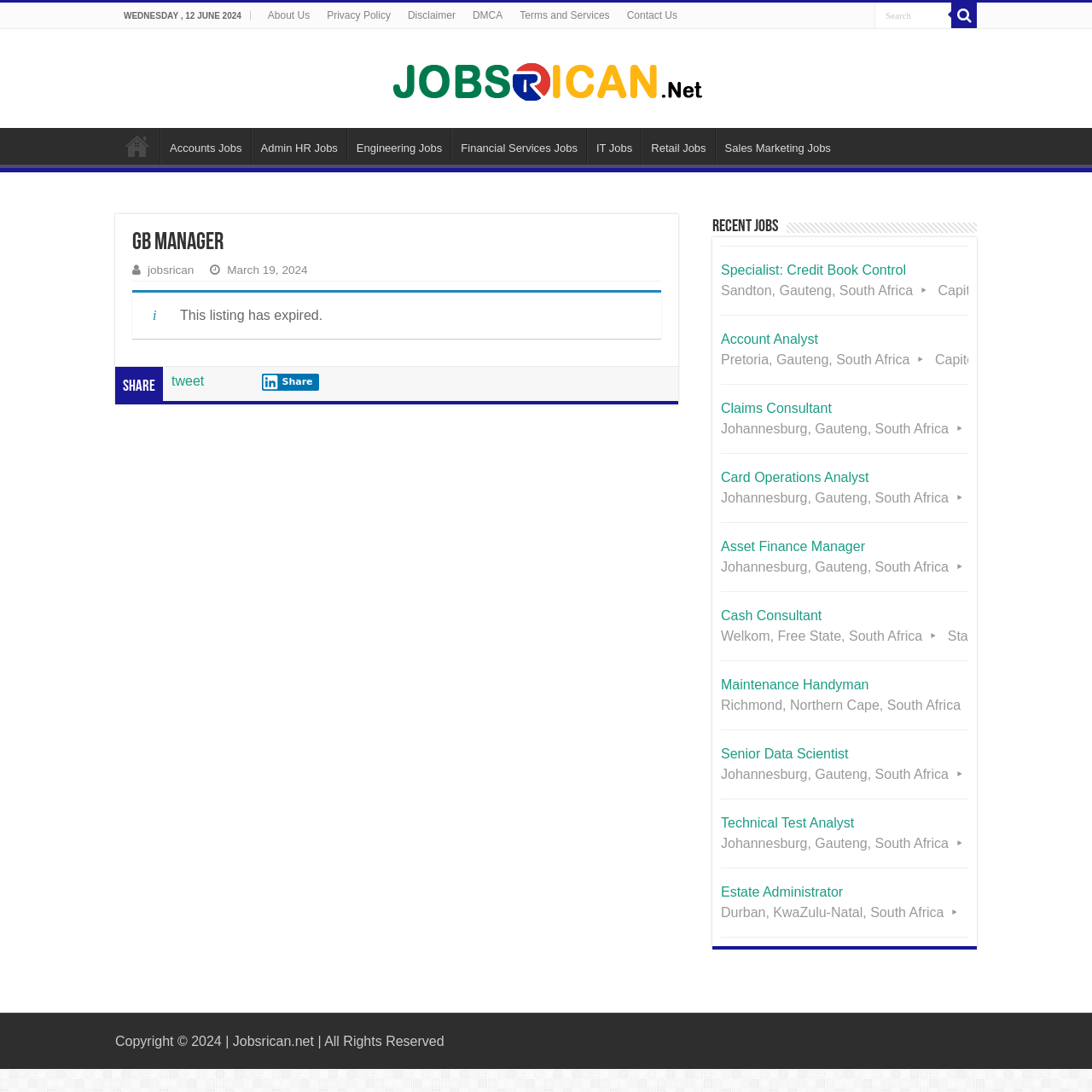What is the copyright year mentioned at the bottom?
Carefully analyze the image and provide a thorough answer to the question.

I examined the bottom section of the webpage and found a static text element displaying the copyright information. The copyright year mentioned is 2024.